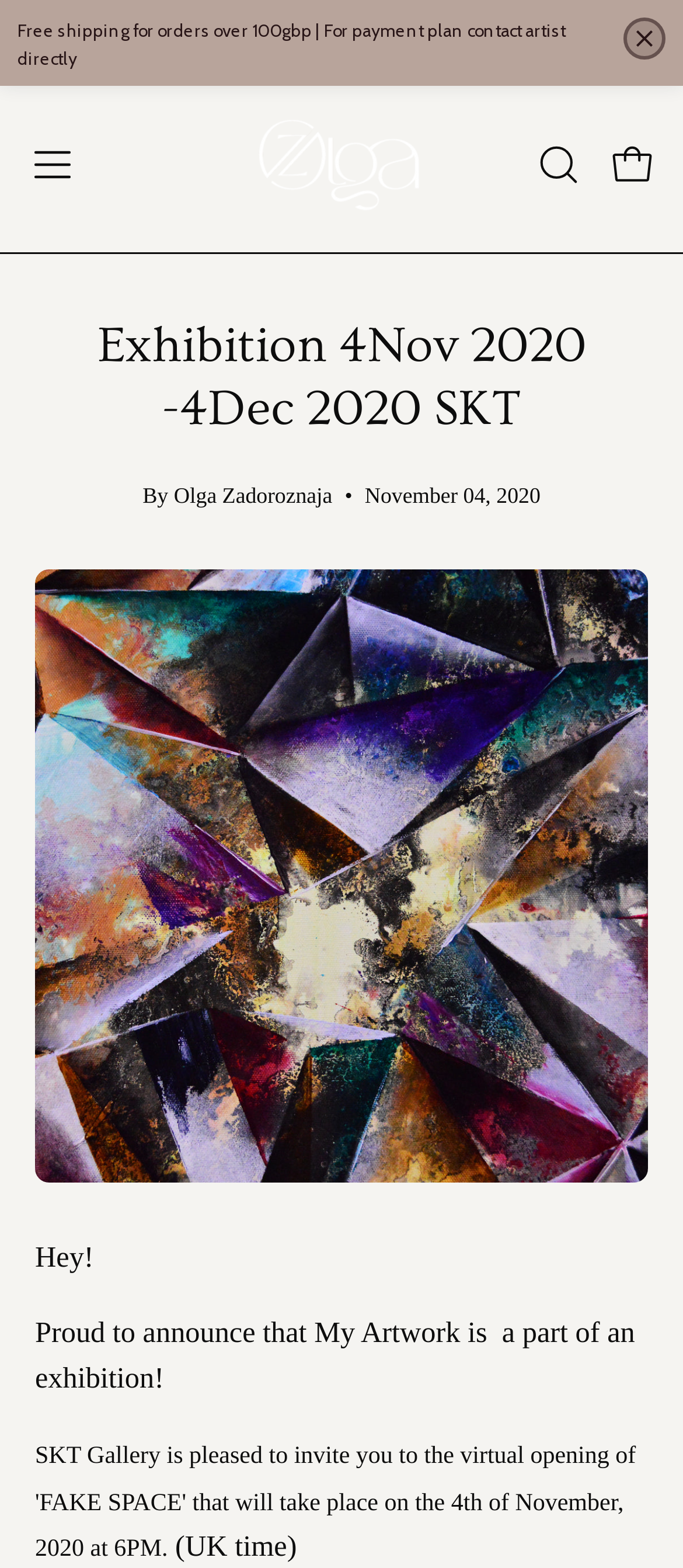Find the coordinates for the bounding box of the element with this description: "Open search bar".

[0.774, 0.089, 0.846, 0.121]